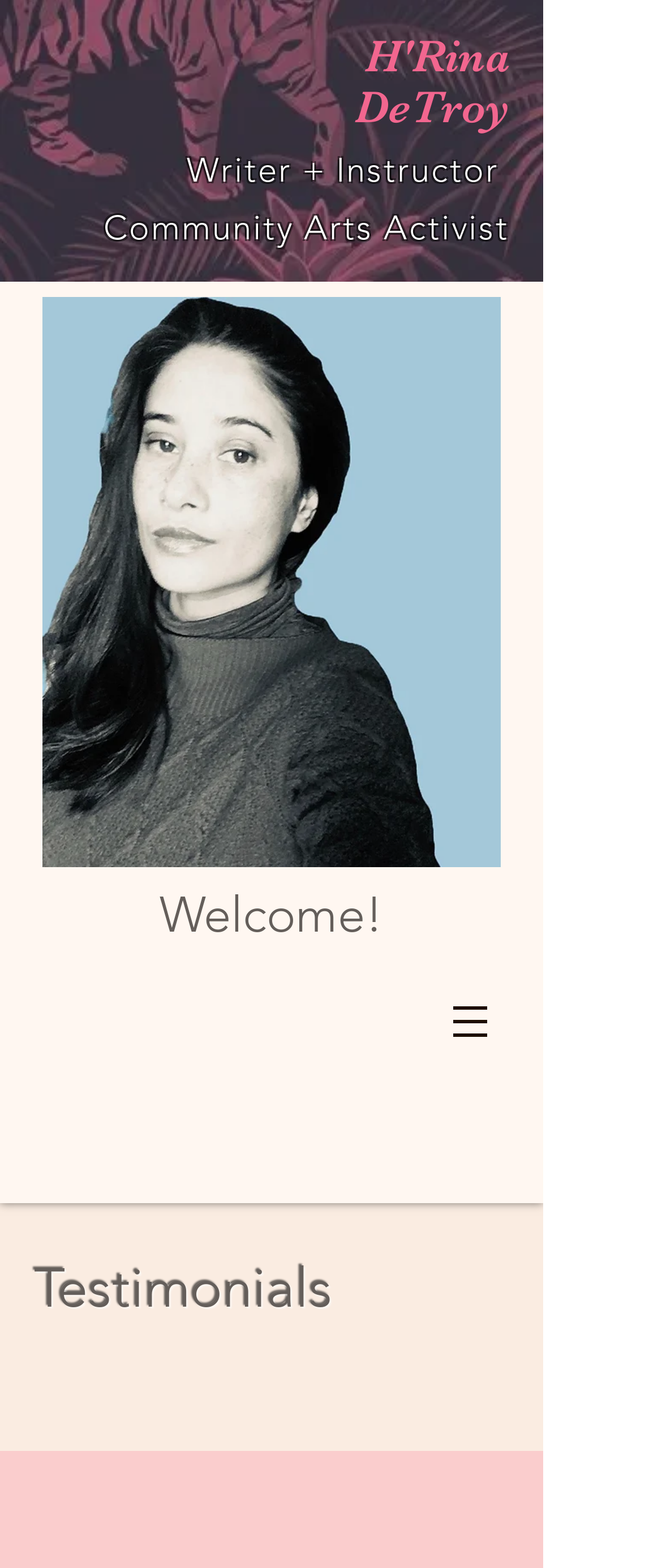Please provide a short answer using a single word or phrase for the question:
What type of navigation is available?

Site navigation